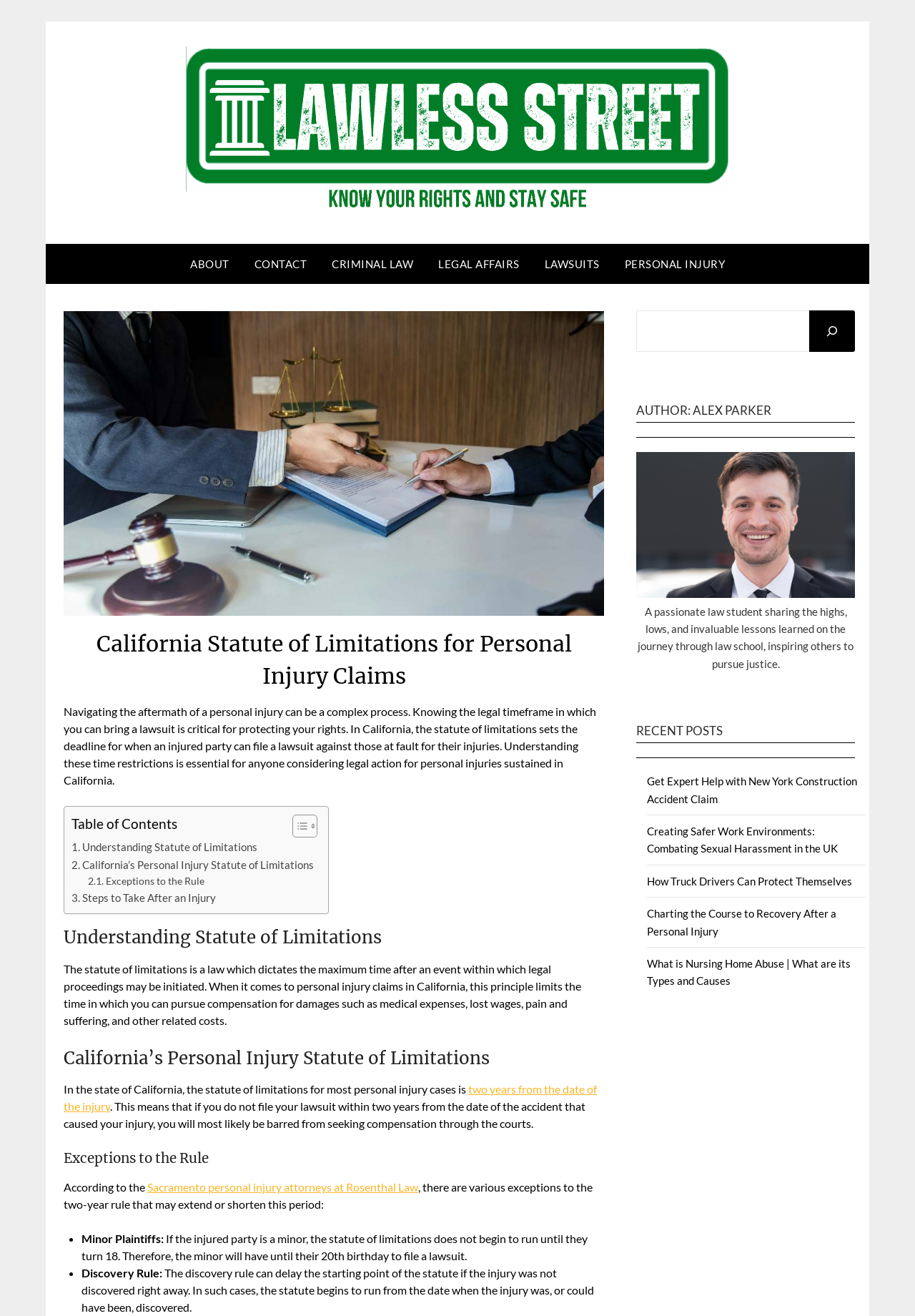Give the bounding box coordinates for this UI element: "Understanding Statute of Limitations". The coordinates should be four float numbers between 0 and 1, arranged as [left, top, right, bottom].

[0.078, 0.637, 0.281, 0.65]